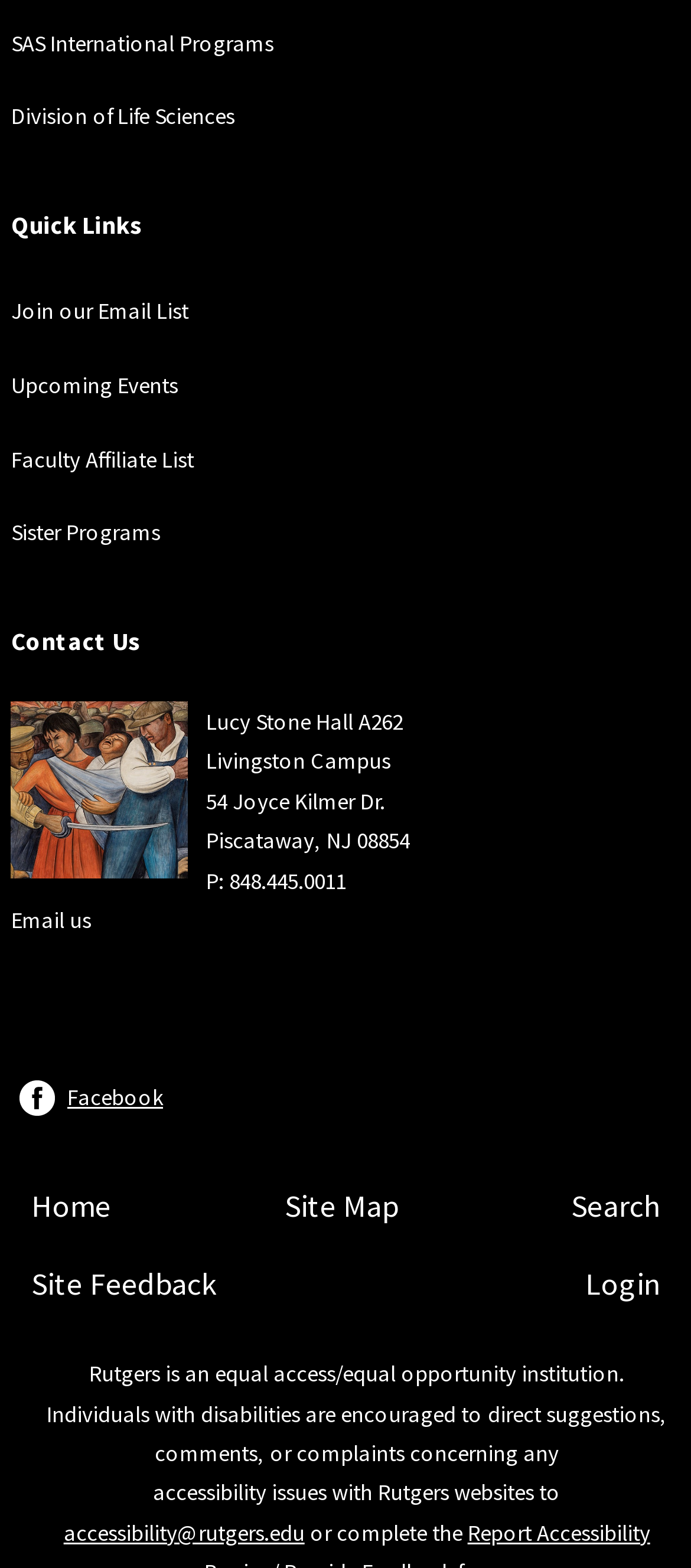Give the bounding box coordinates for the element described as: "name="submit" value="Post Comment"".

None